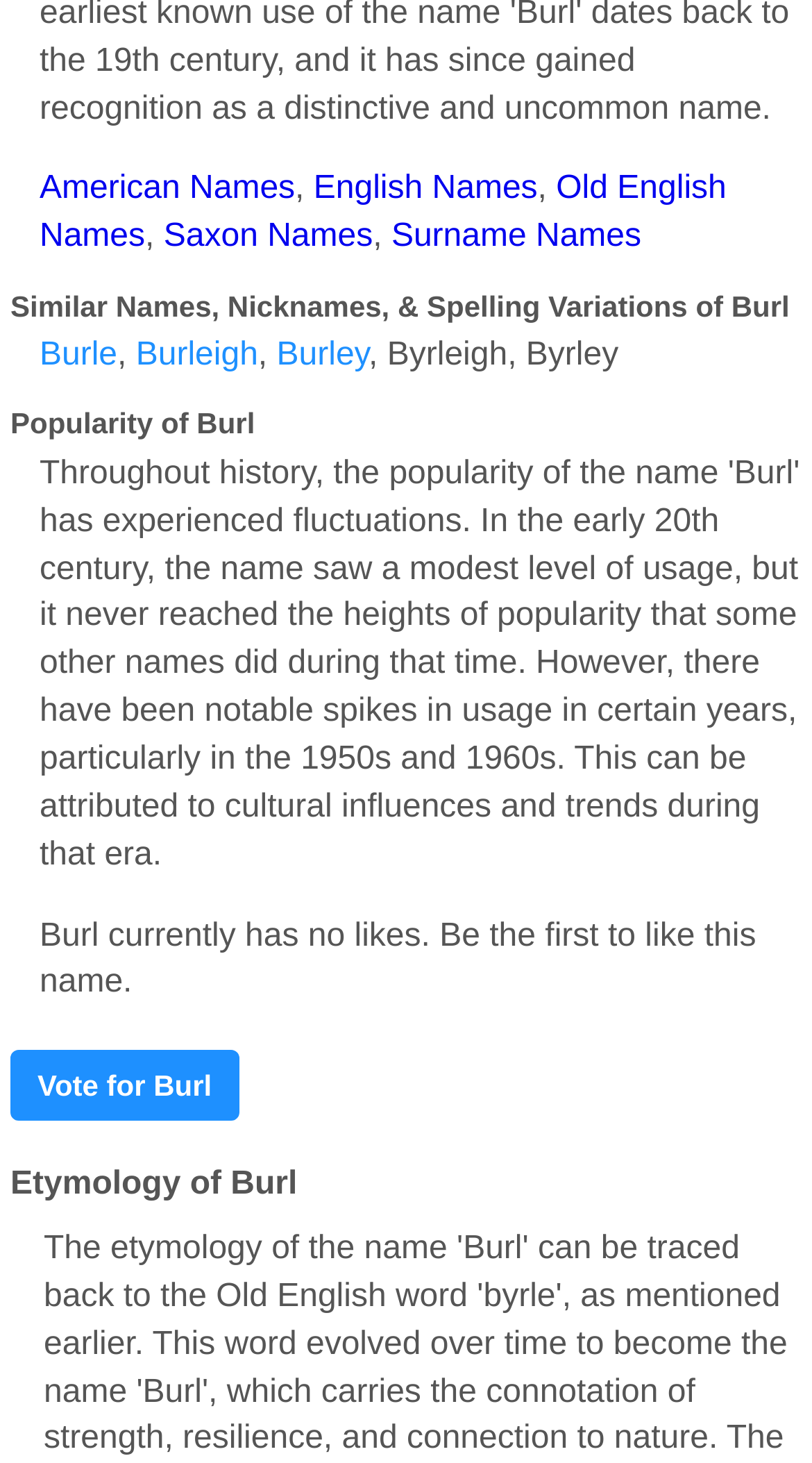Determine the bounding box coordinates of the clickable element to complete this instruction: "Check Popularity of Burl". Provide the coordinates in the format of four float numbers between 0 and 1, [left, top, right, bottom].

[0.013, 0.278, 0.314, 0.301]